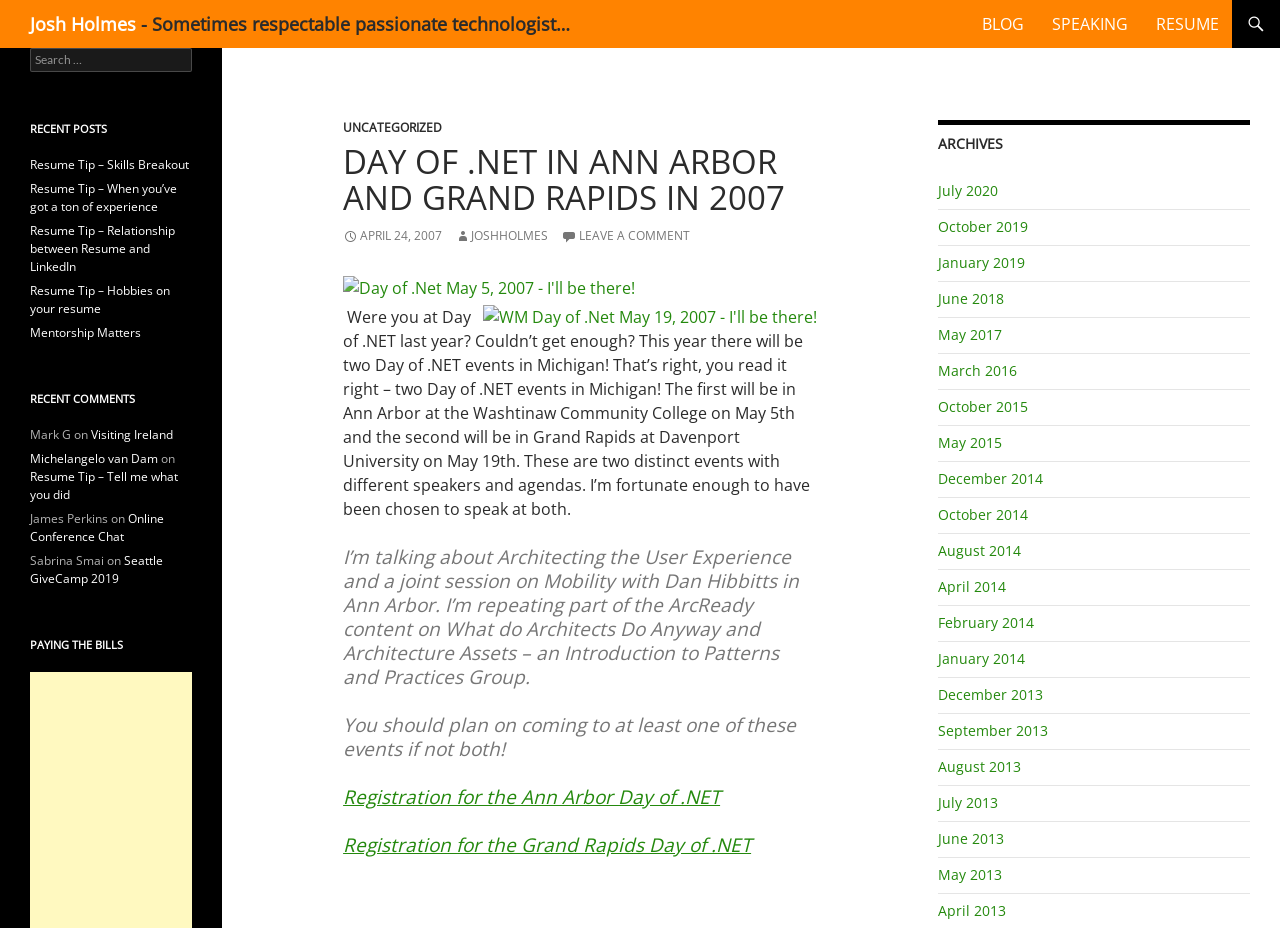Identify the bounding box coordinates of the part that should be clicked to carry out this instruction: "Visit the 'Kenta Artistic Blog' website".

None